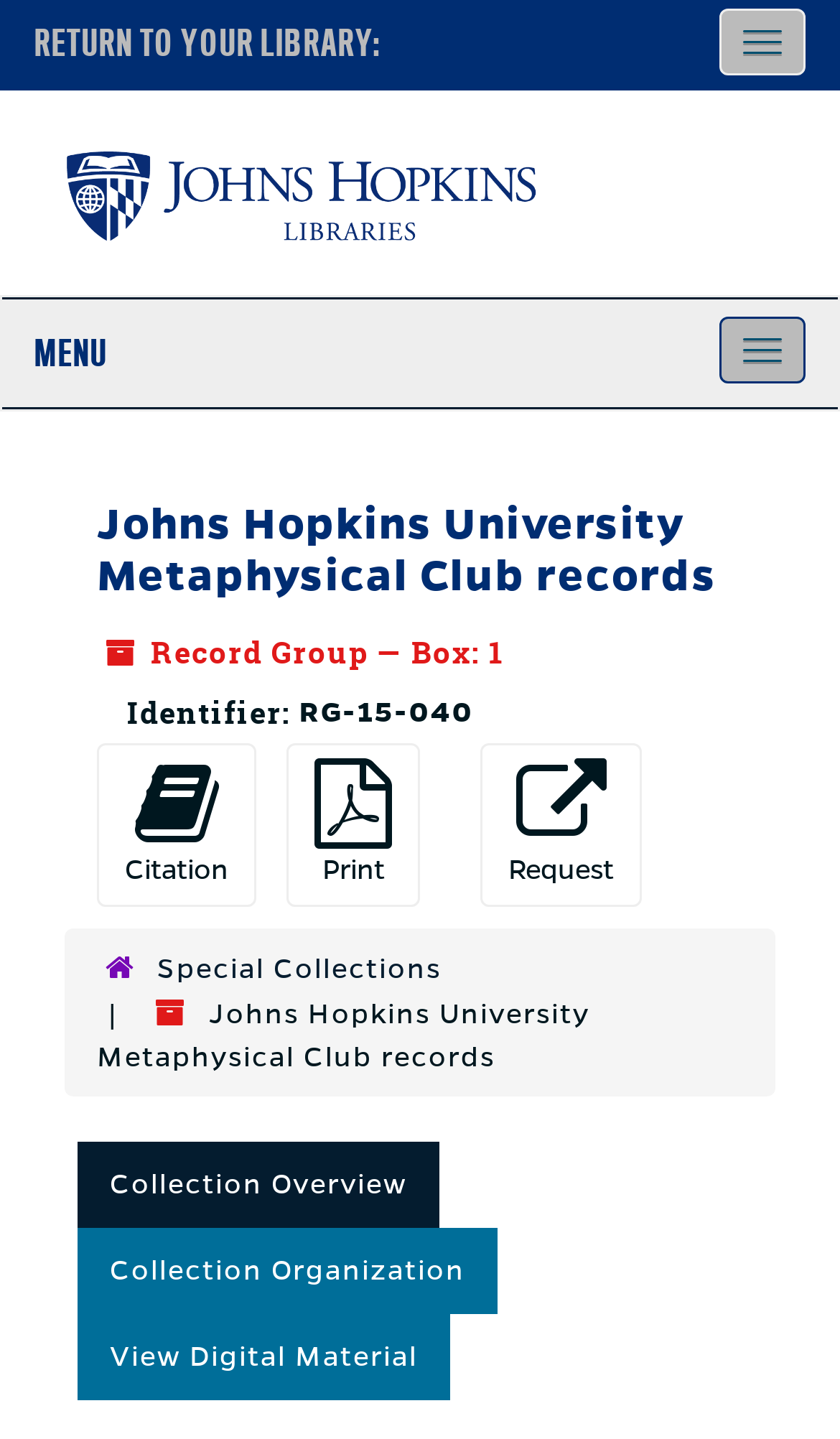Please identify the bounding box coordinates of the clickable region that I should interact with to perform the following instruction: "Navigate to special collections". The coordinates should be expressed as four float numbers between 0 and 1, i.e., [left, top, right, bottom].

[0.187, 0.664, 0.526, 0.685]